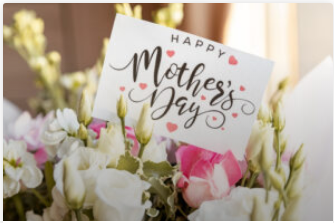Using the information in the image, give a detailed answer to the following question: What is the dominant color scheme of the flowers?

The caption describes the flowers as having 'soft hues of pink and white blossoms', suggesting that the dominant color scheme of the flowers is a combination of pink and white.